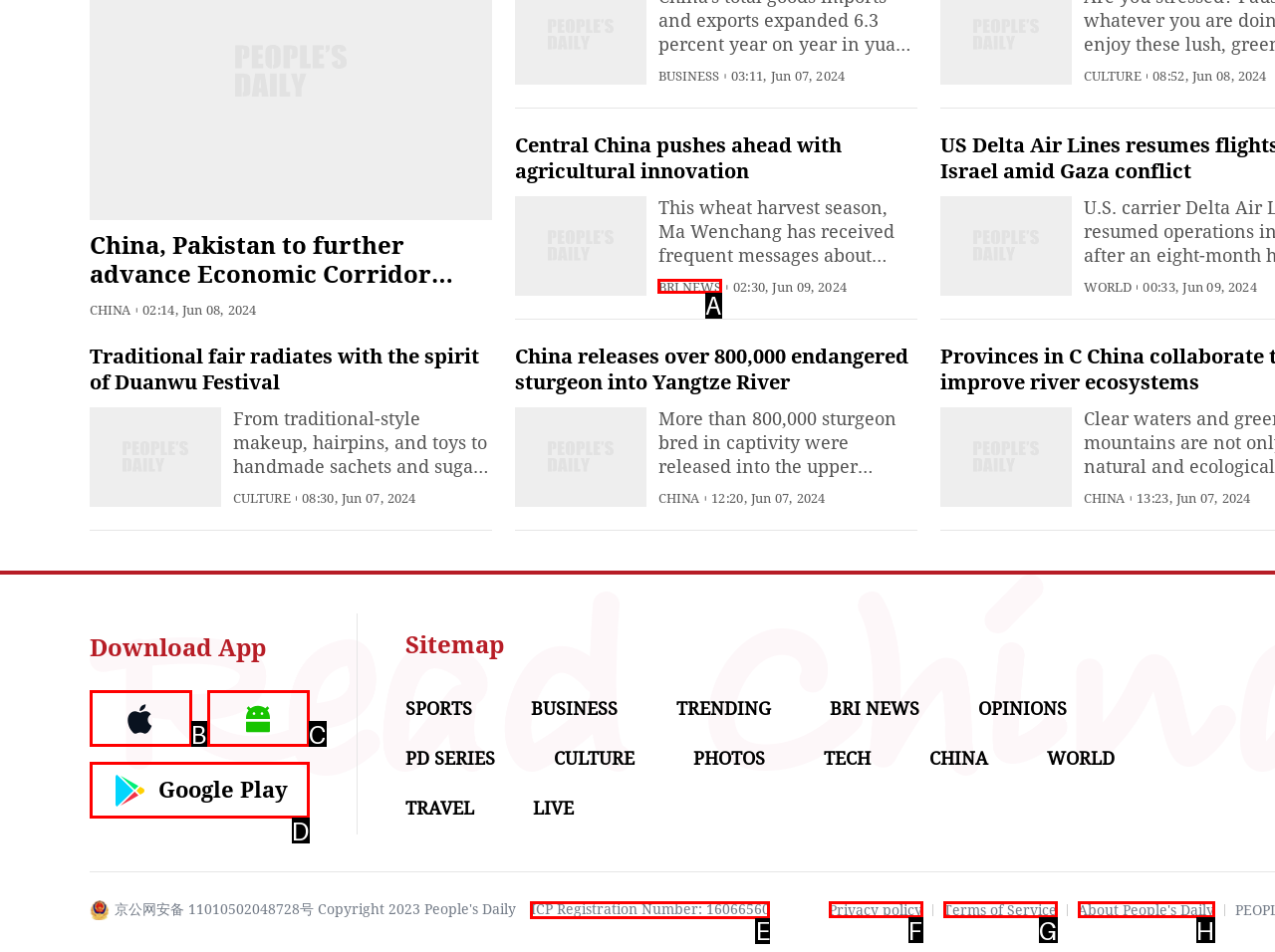Tell me which one HTML element I should click to complete the following task: Read the news about China Answer with the option's letter from the given choices directly.

A